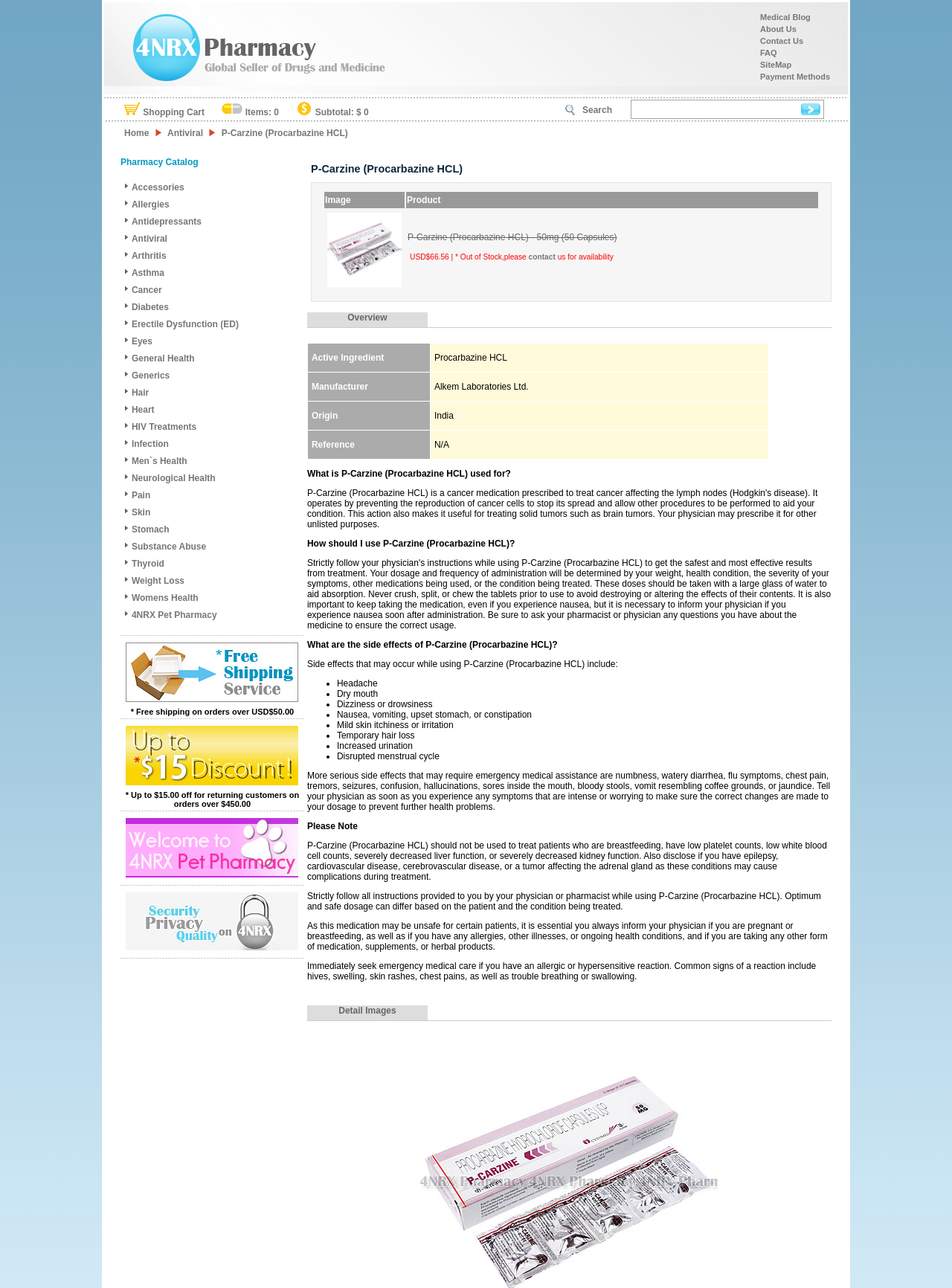Give a detailed explanation of the elements present on the webpage.

The webpage is about P-Carzine (Procarbazine HCL), a cancer medication used to treat cancer of the lymph nodes (Hodgkin's disease) or solid tumors including brain tumors. 

At the top of the page, there is a navigation menu with links to the pharmacy start page, medical blog, about us, contact us, FAQ, site map, and payment methods. 

Below the navigation menu, there is a shopping cart section that displays the number of items in the cart and the subtotal. There is also a search bar and a submit button. 

Further down, there is a section with links to the home page, antiviral page, and a page about P-Carzine (Procarbazine HCL). 

On the left side of the page, there is a table with a pharmacy catalog and several categories including accessories and allergies. Each category has an image and a link to its respective page.